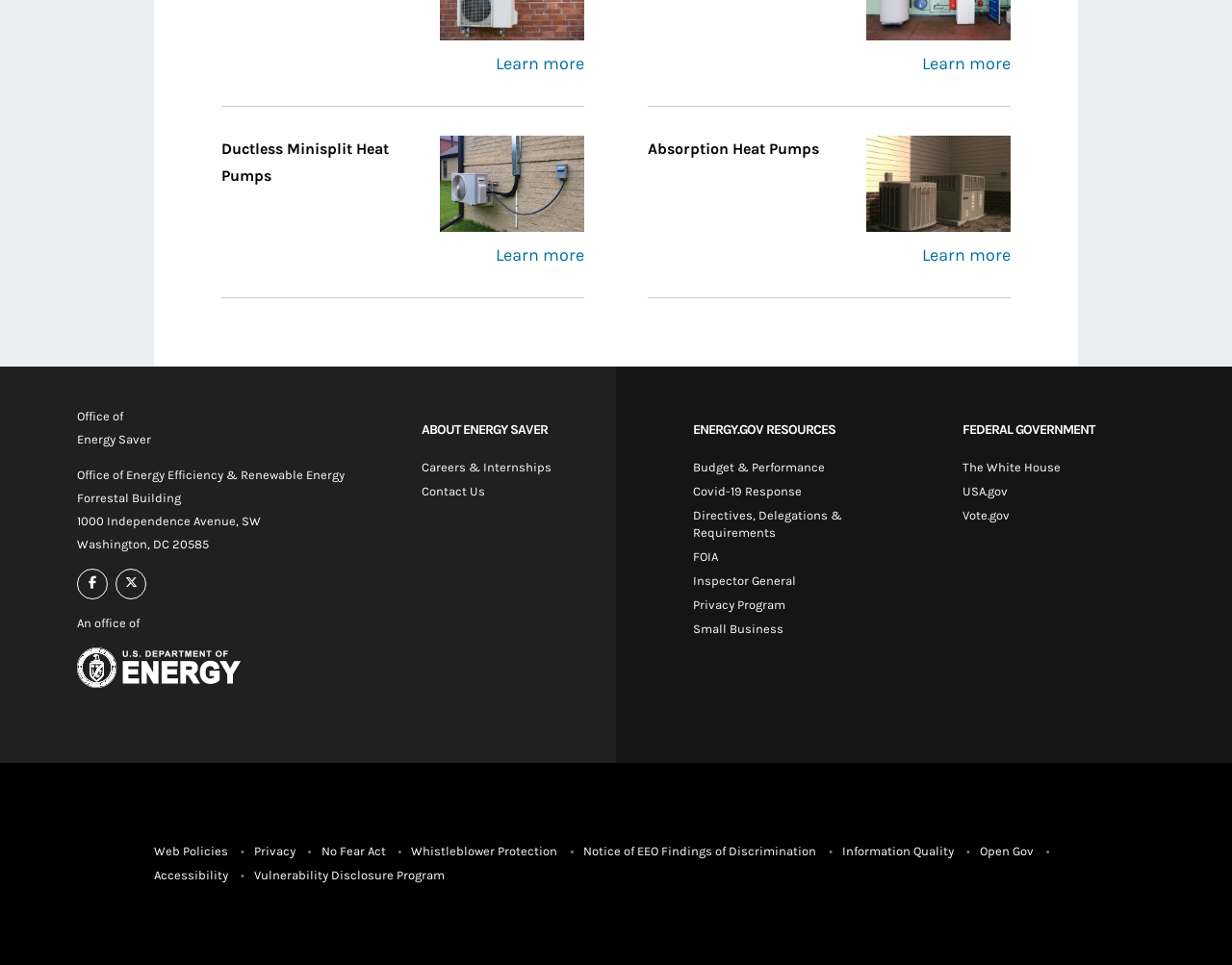Given the element description: "Vote.gov", predict the bounding box coordinates of the UI element it refers to, using four float numbers between 0 and 1, i.e., [left, top, right, bottom].

[0.781, 0.526, 0.82, 0.541]